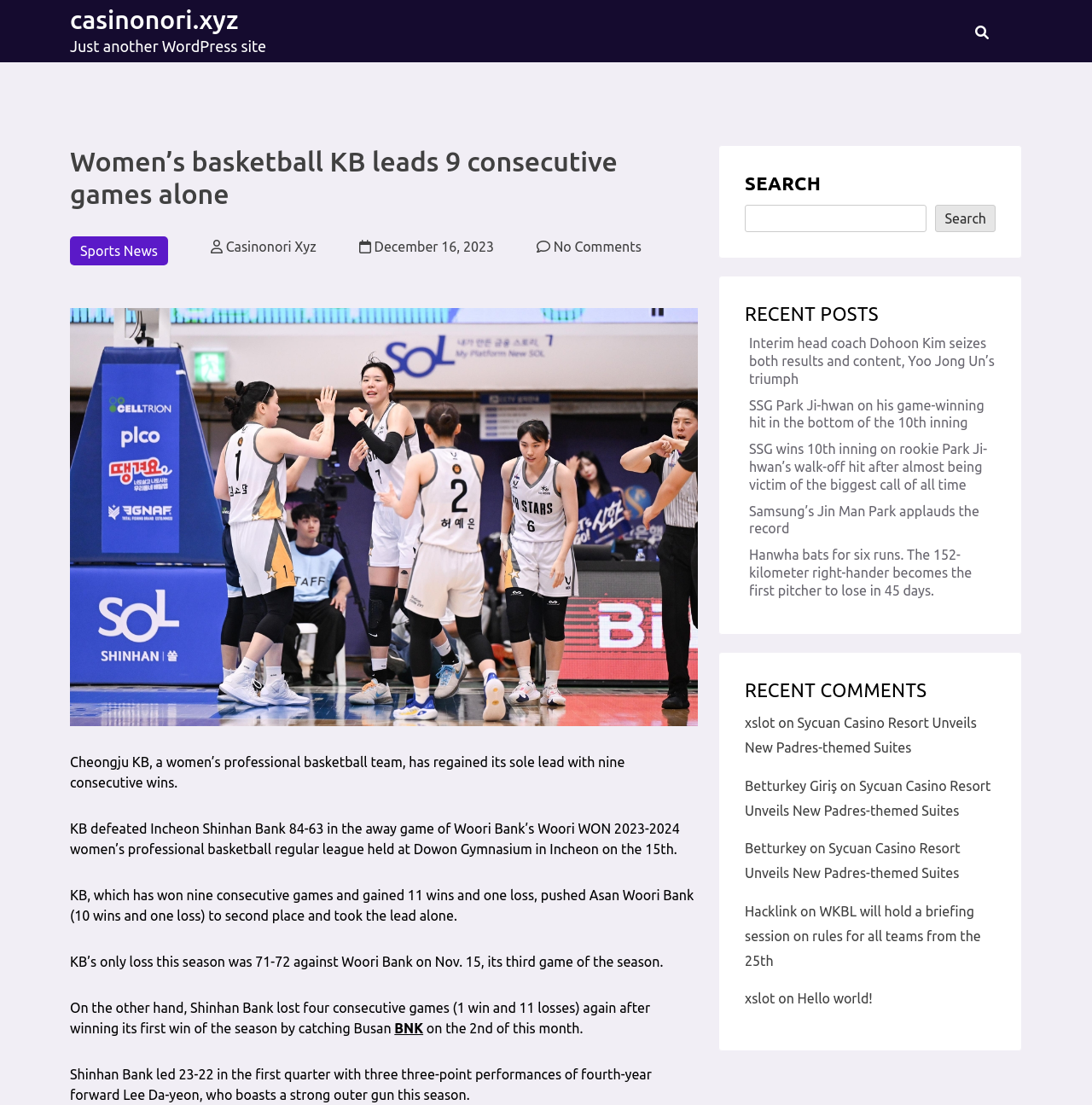What is the name of the team that KB's only loss this season was against?
Please craft a detailed and exhaustive response to the question.

According to the article, KB's only loss this season was 71-72 against Woori Bank on Nov. 15, its third game of the season.